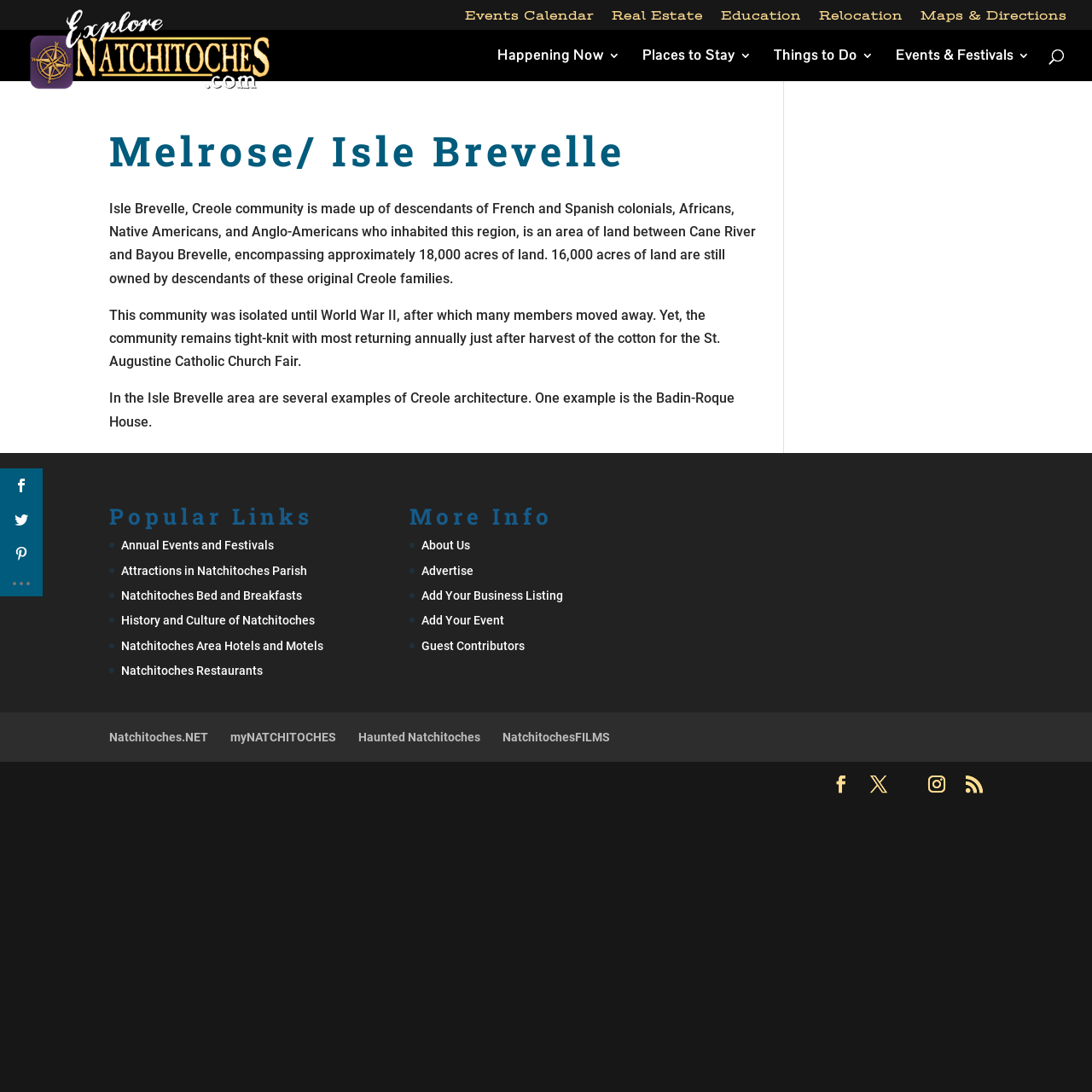What is the name of the church mentioned?
Respond to the question with a single word or phrase according to the image.

St. Augustine Catholic Church